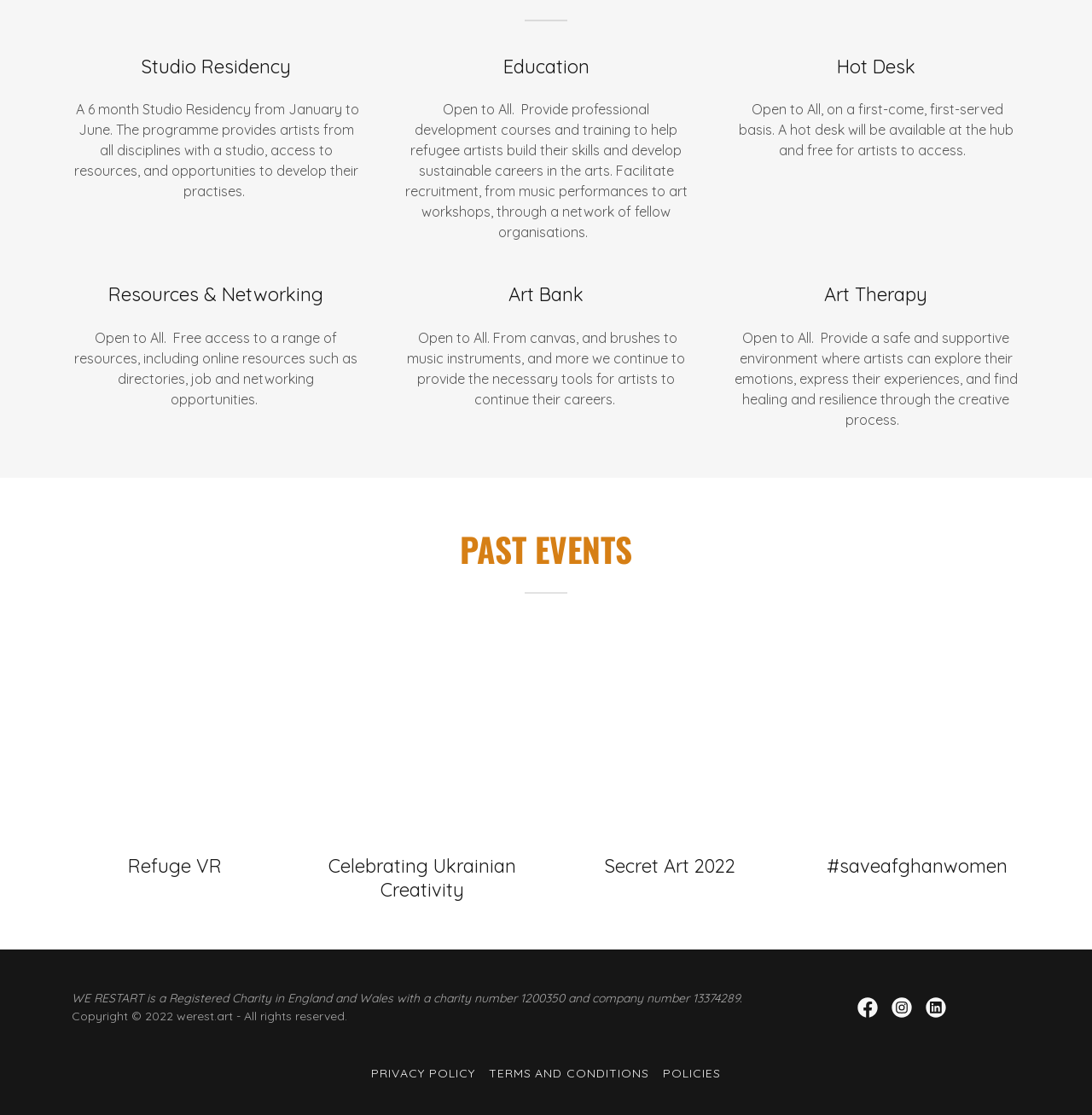What is the purpose of the Art Therapy program?
Answer the question with a single word or phrase by looking at the picture.

Provide a safe environment for emotional expression